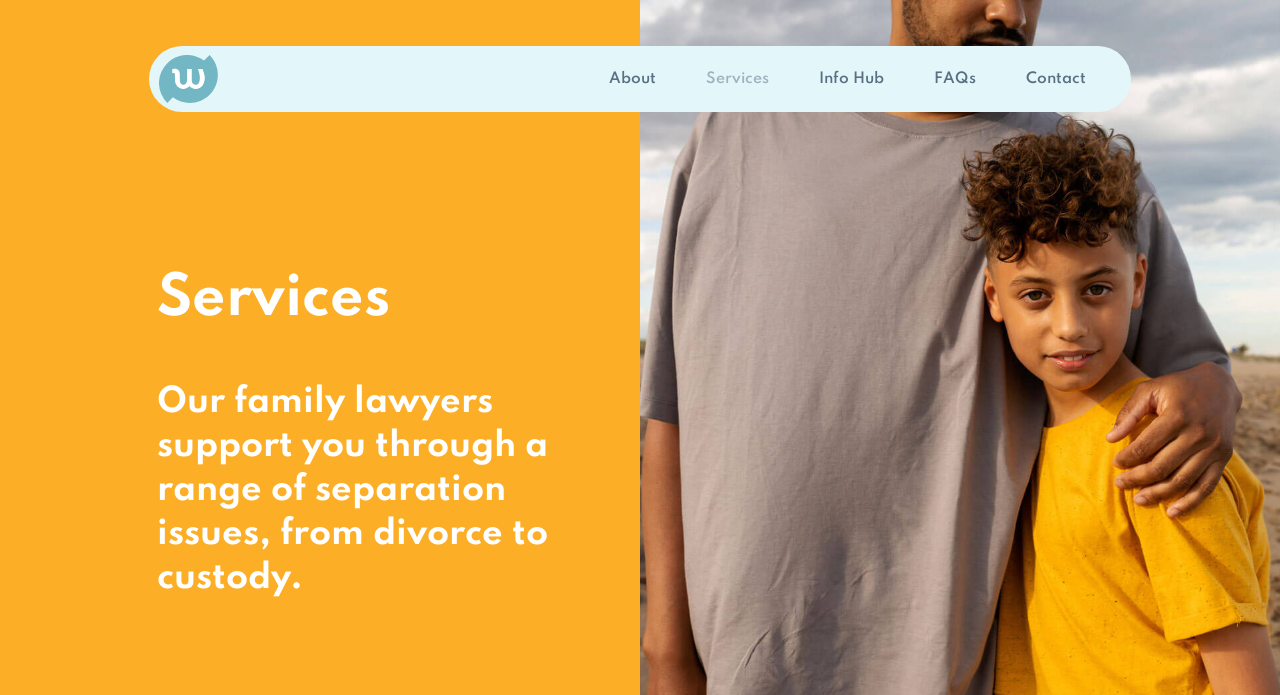What is the main service provided by Walker Family Law? Look at the image and give a one-word or short phrase answer.

Family Law